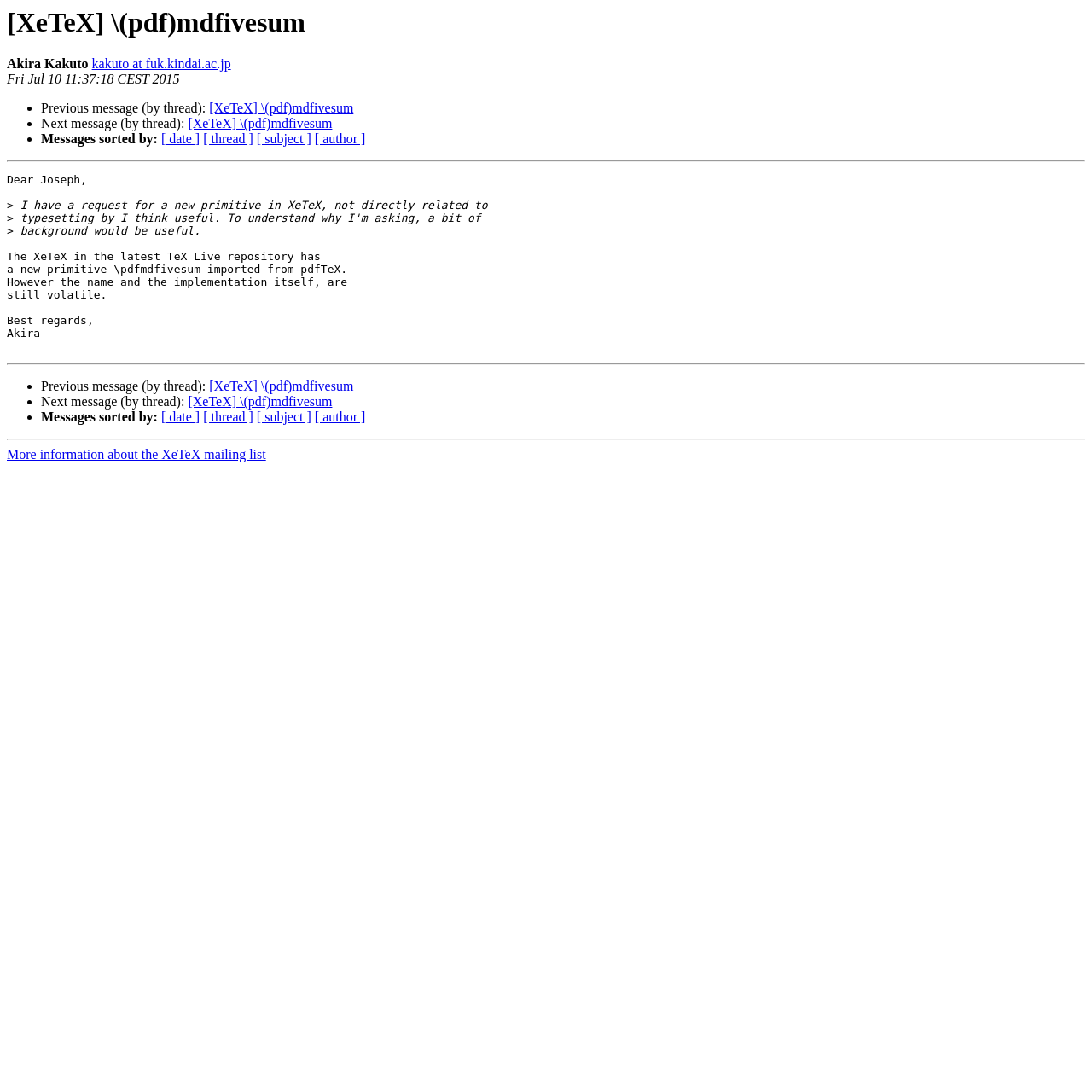Identify the bounding box coordinates necessary to click and complete the given instruction: "Visit Akira Kakuto's homepage".

[0.084, 0.052, 0.211, 0.065]